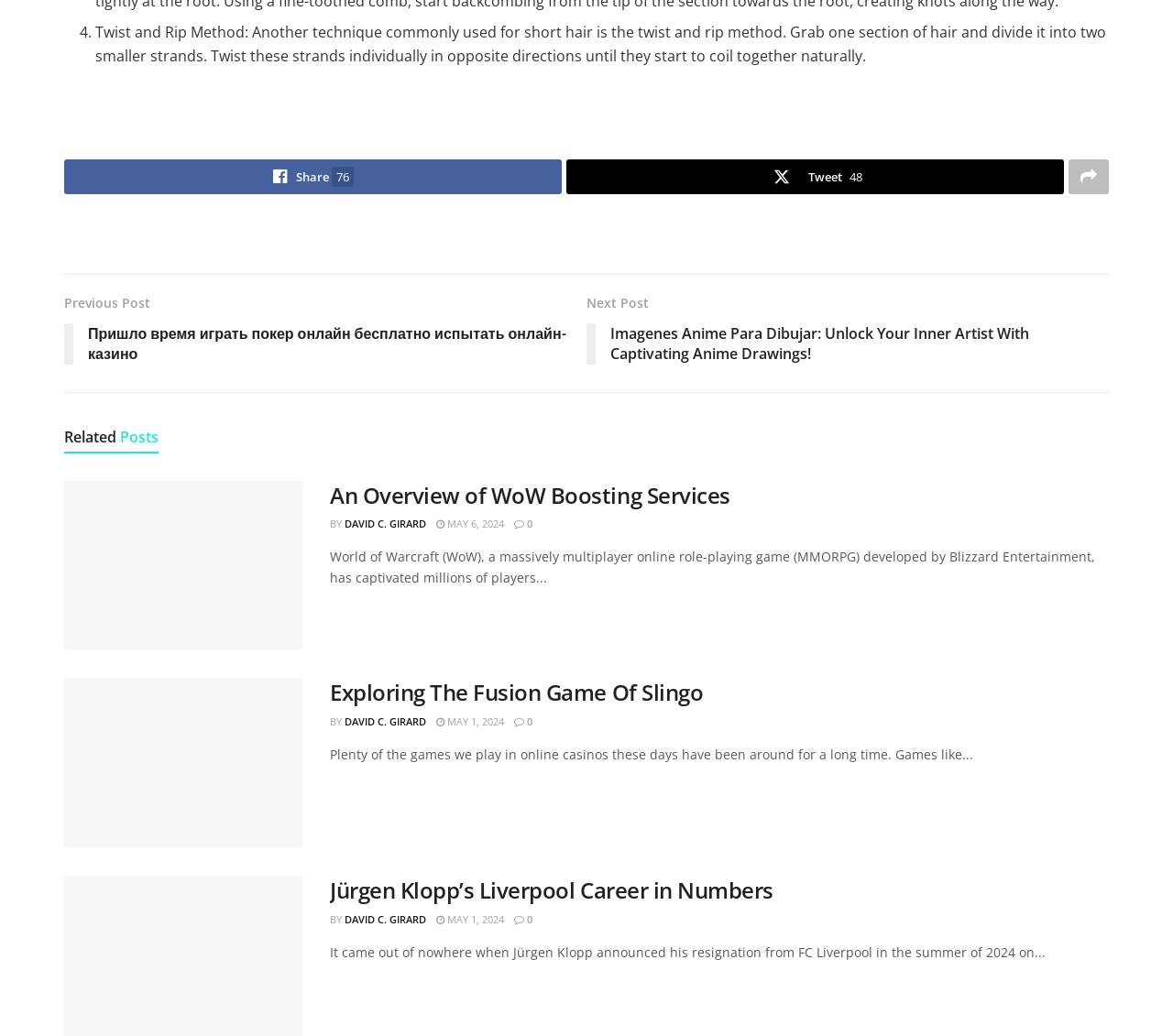Determine the bounding box coordinates of the target area to click to execute the following instruction: "Read the article about WoW Boosting Services."

[0.281, 0.464, 0.945, 0.491]